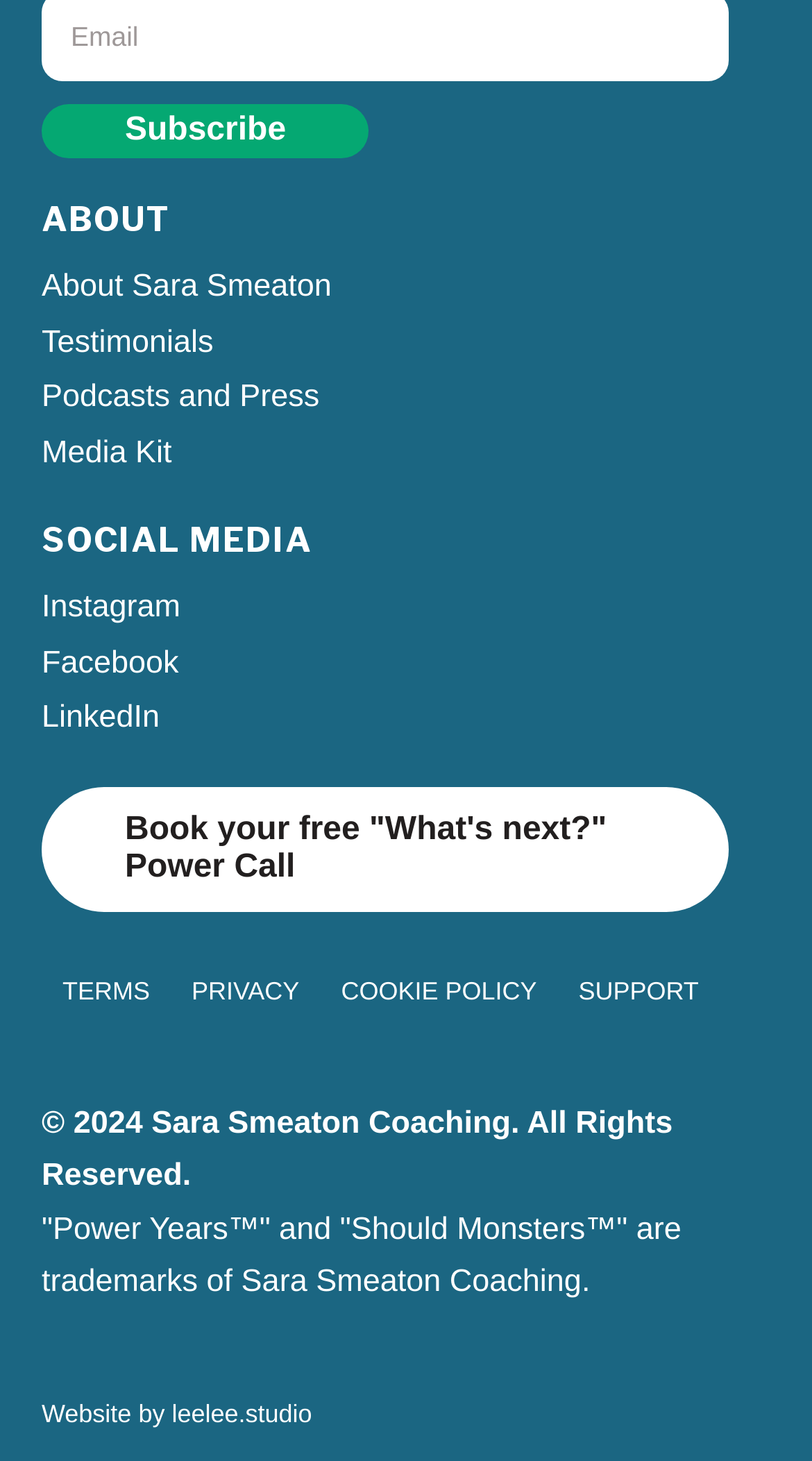Locate the bounding box coordinates of the element to click to perform the following action: 'Visit Sara Smeaton's Instagram page'. The coordinates should be given as four float values between 0 and 1, in the form of [left, top, right, bottom].

[0.051, 0.398, 0.897, 0.434]